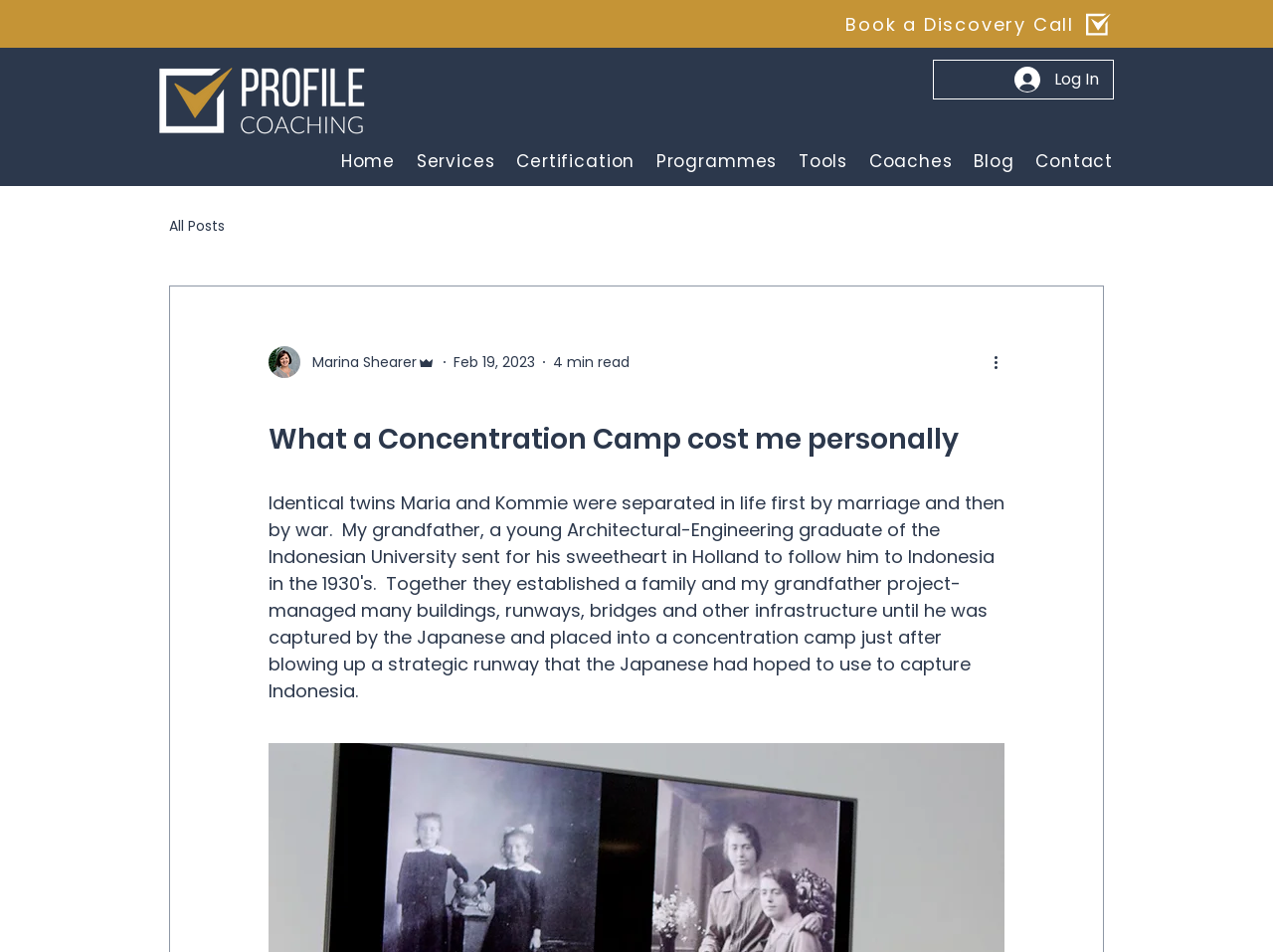Determine the bounding box coordinates of the target area to click to execute the following instruction: "Click the 'Book a Discovery Call' link."

[0.621, 0.007, 0.875, 0.043]